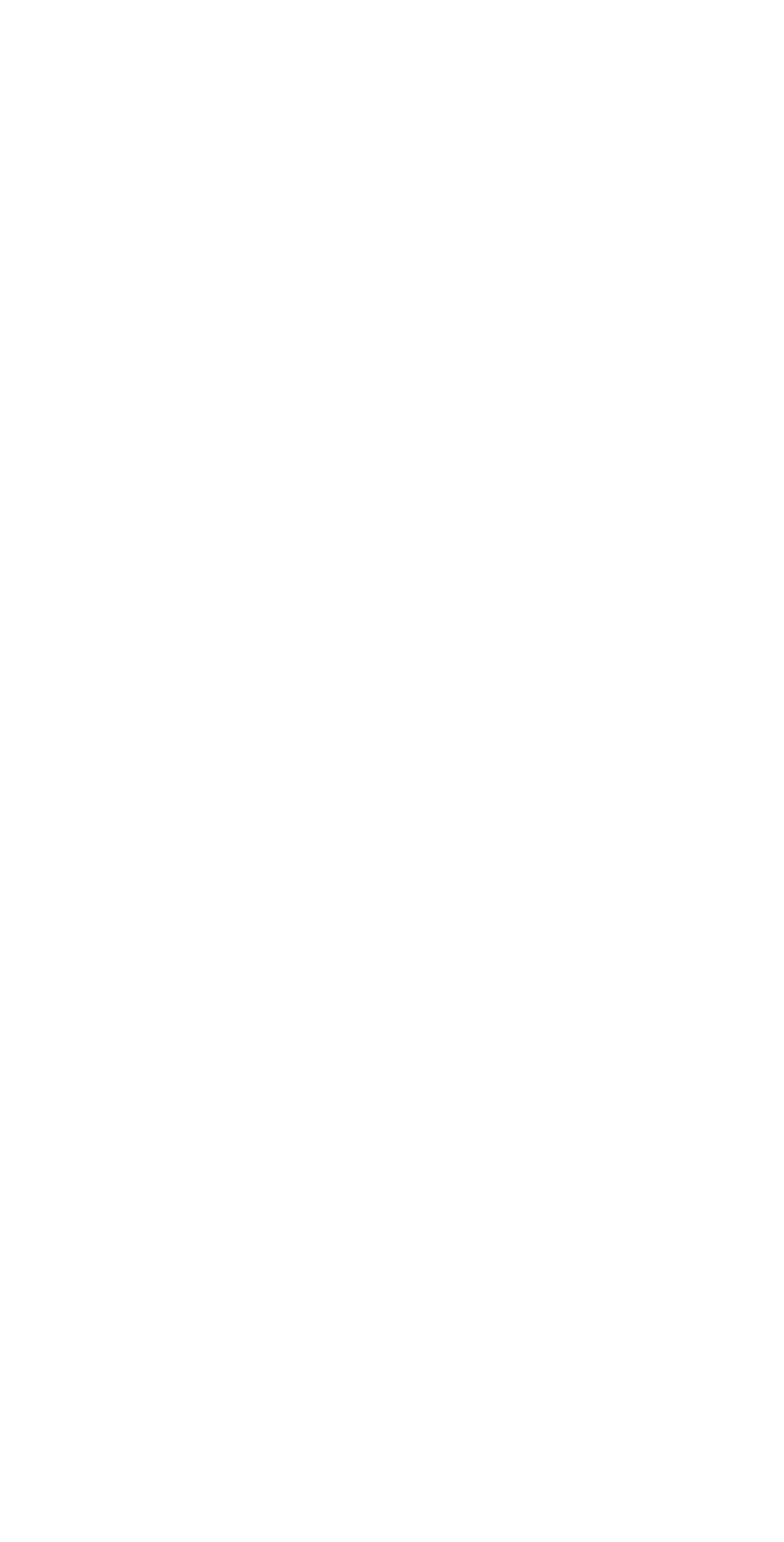Based on the visual content of the image, answer the question thoroughly: What is the last story category listed?

The last link under the 'Browse By Story Category' section is 'UNCATEGORIZED', which suggests that this is the last story category listed.